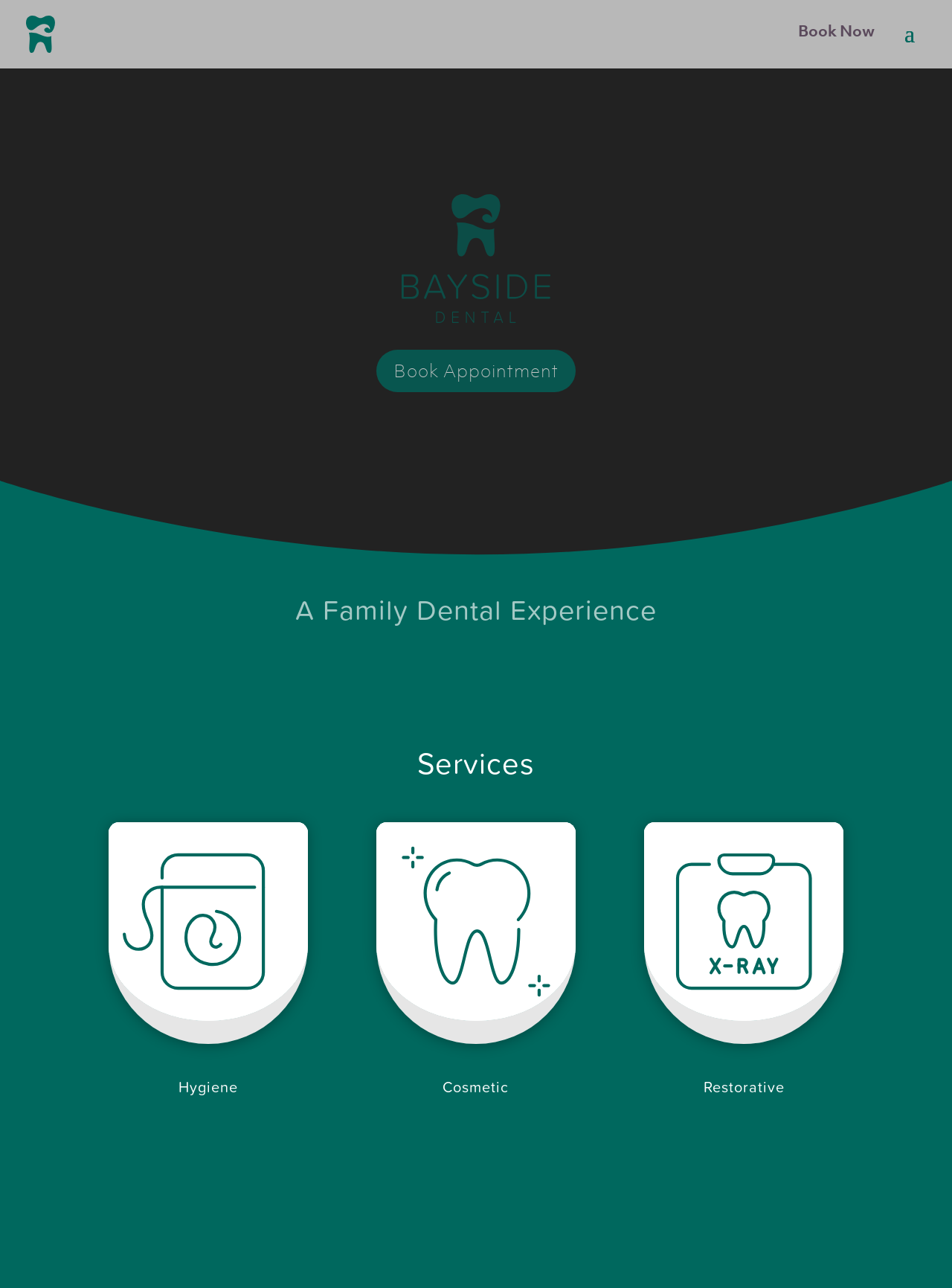What is the focus of the dentist?
Provide a thorough and detailed answer to the question.

The focus of the dentist can be inferred from the phrase 'A Family Dental Experience' which is a heading on the webpage. This suggests that the dentist prioritizes family dental care.